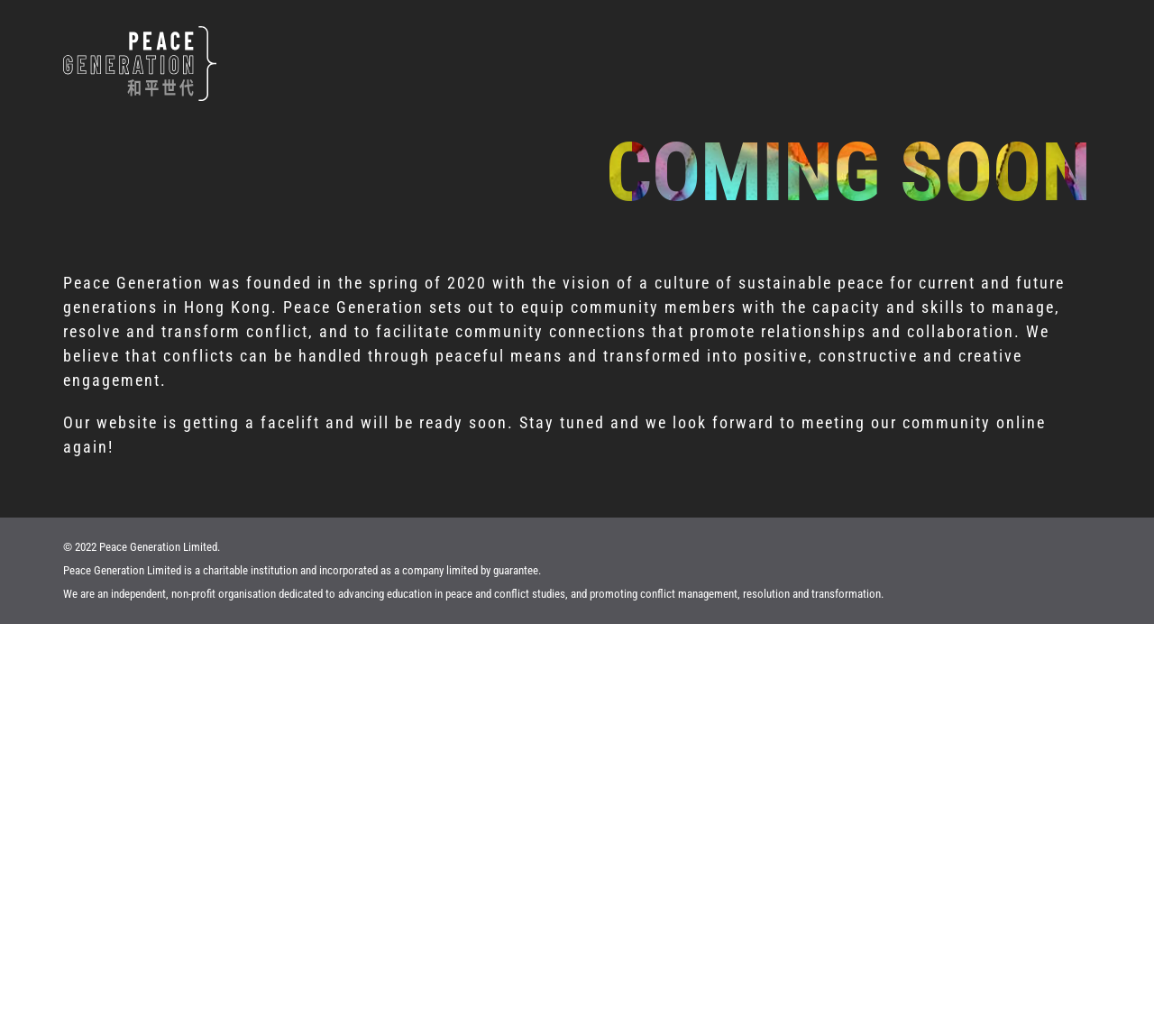What is the organization's goal?
Look at the image and respond with a single word or a short phrase.

Foster a culture of sustainable peace